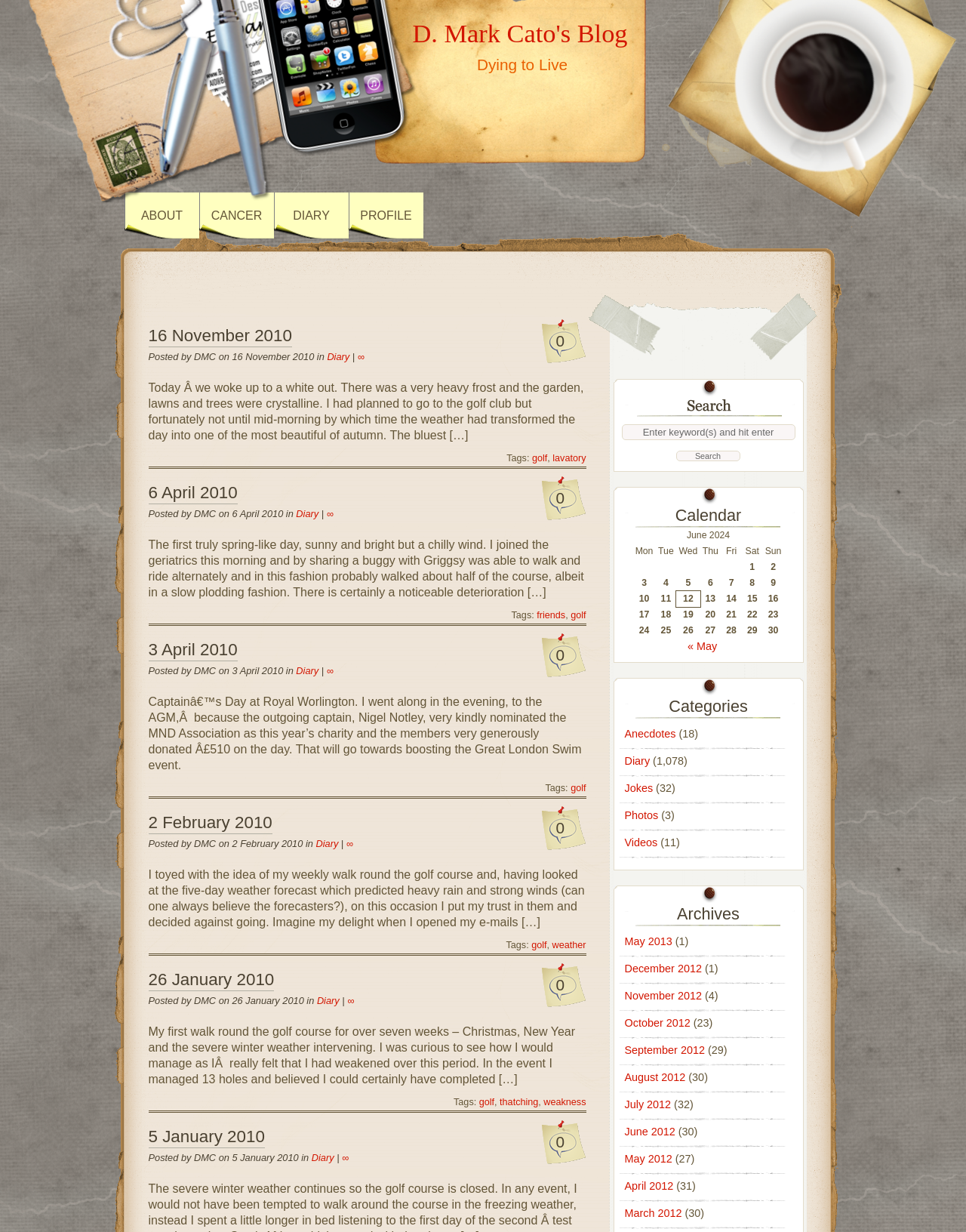What is the keyword search box located?
Based on the image, respond with a single word or phrase.

Below the calendar